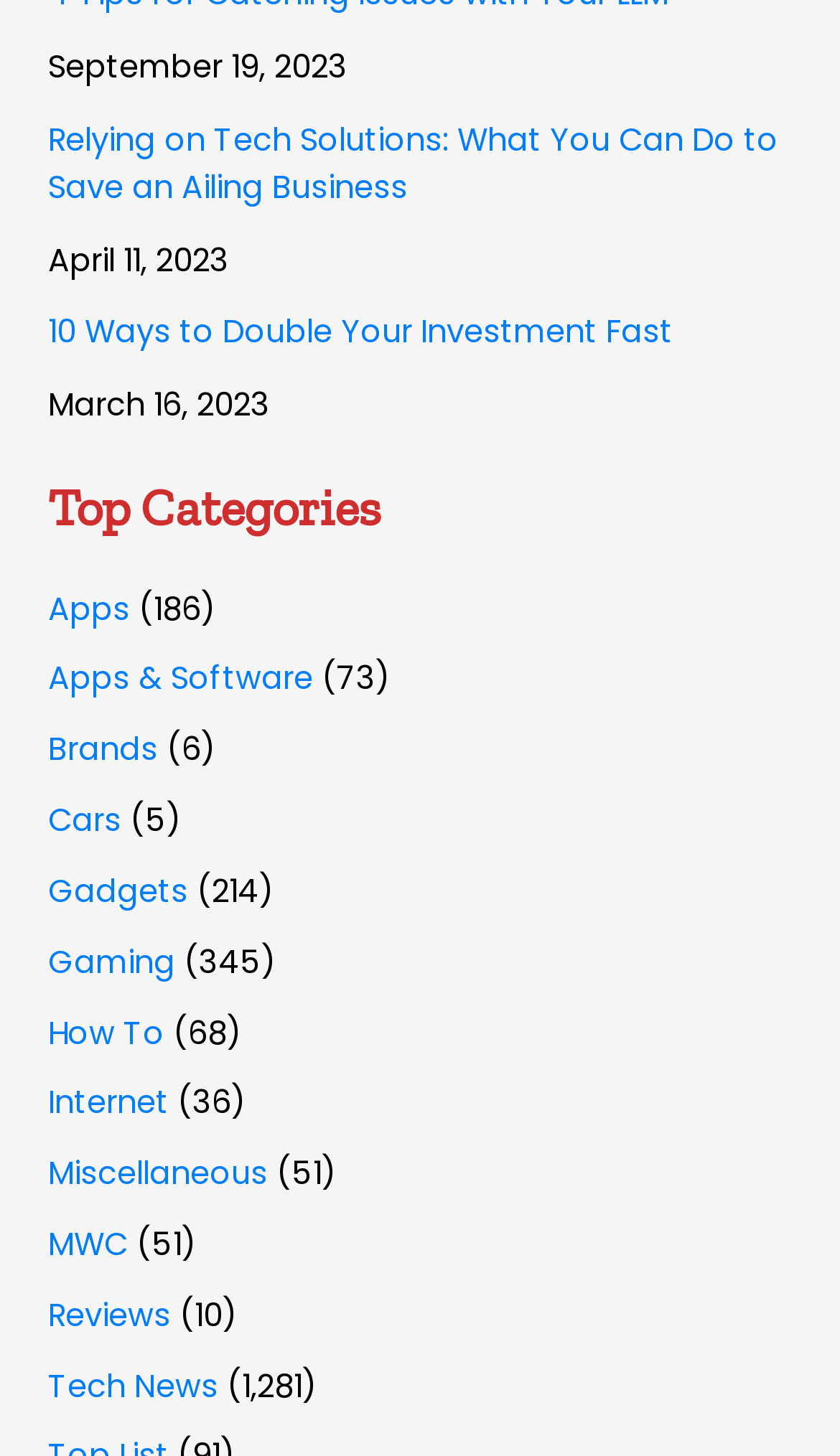How many articles are in the 'Apps & Software' category?
Analyze the image and provide a thorough answer to the question.

I found the number of articles by looking at the link element with the text 'Apps & Software' and its adjacent StaticText element with the text '(73)'.